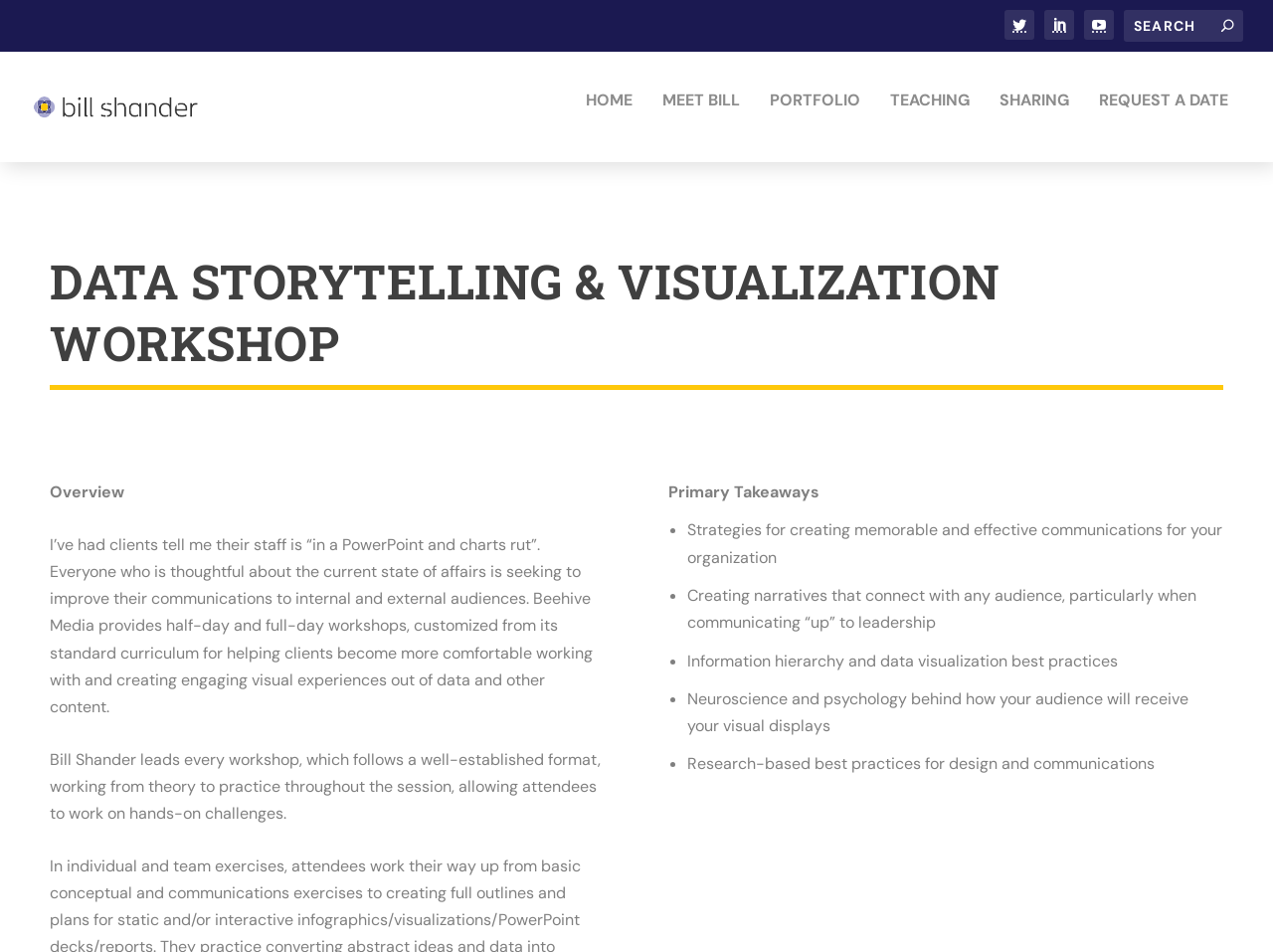Determine the main heading of the webpage and generate its text.

DATA STORYTELLING & VISUALIZATION WORKSHOP